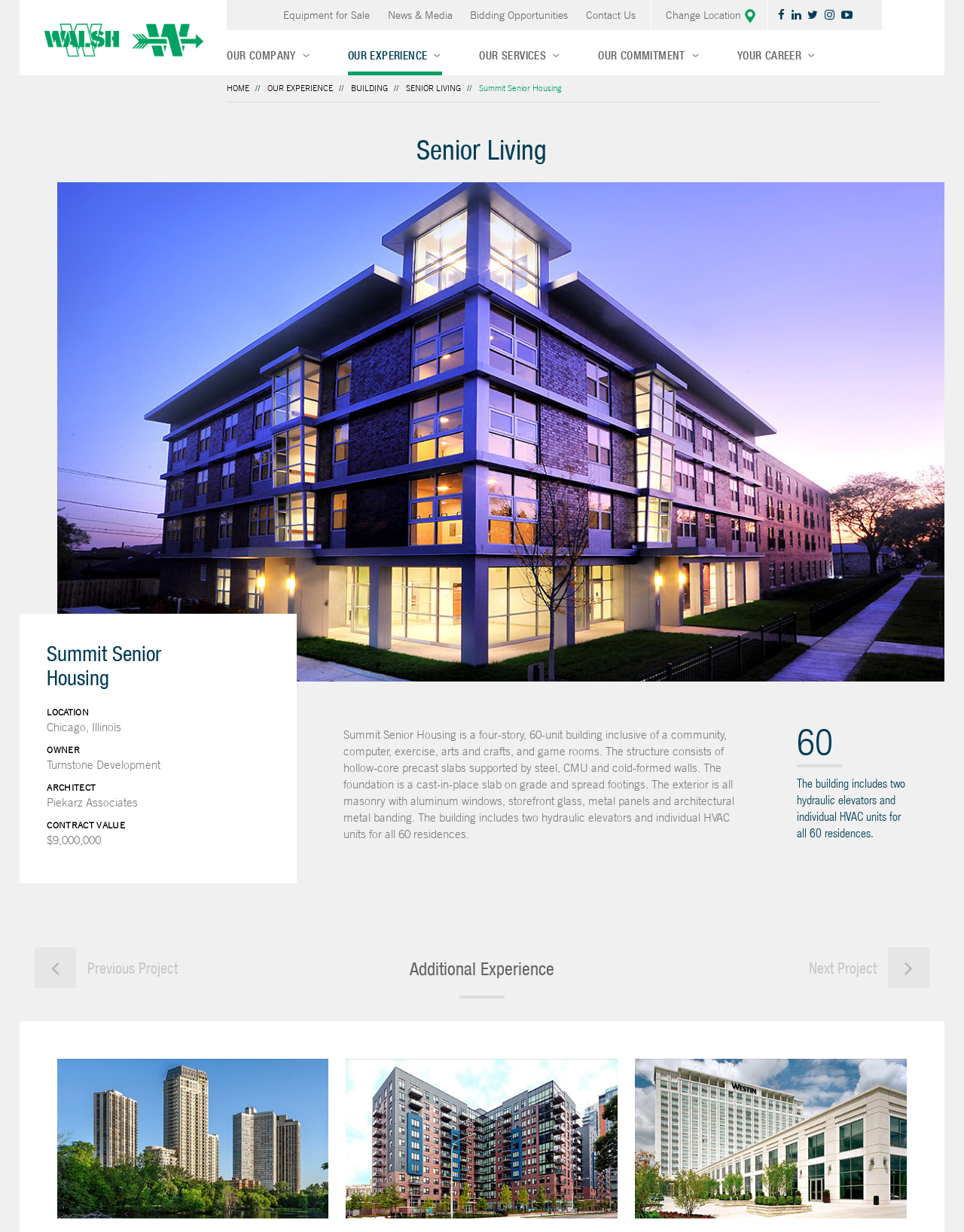What is the contract value of Summit Senior Housing?
Answer the question in a detailed and comprehensive manner.

The webpage provides a detailed description of the Summit Senior Housing project, including its contract value, which is listed as $9,000,000.